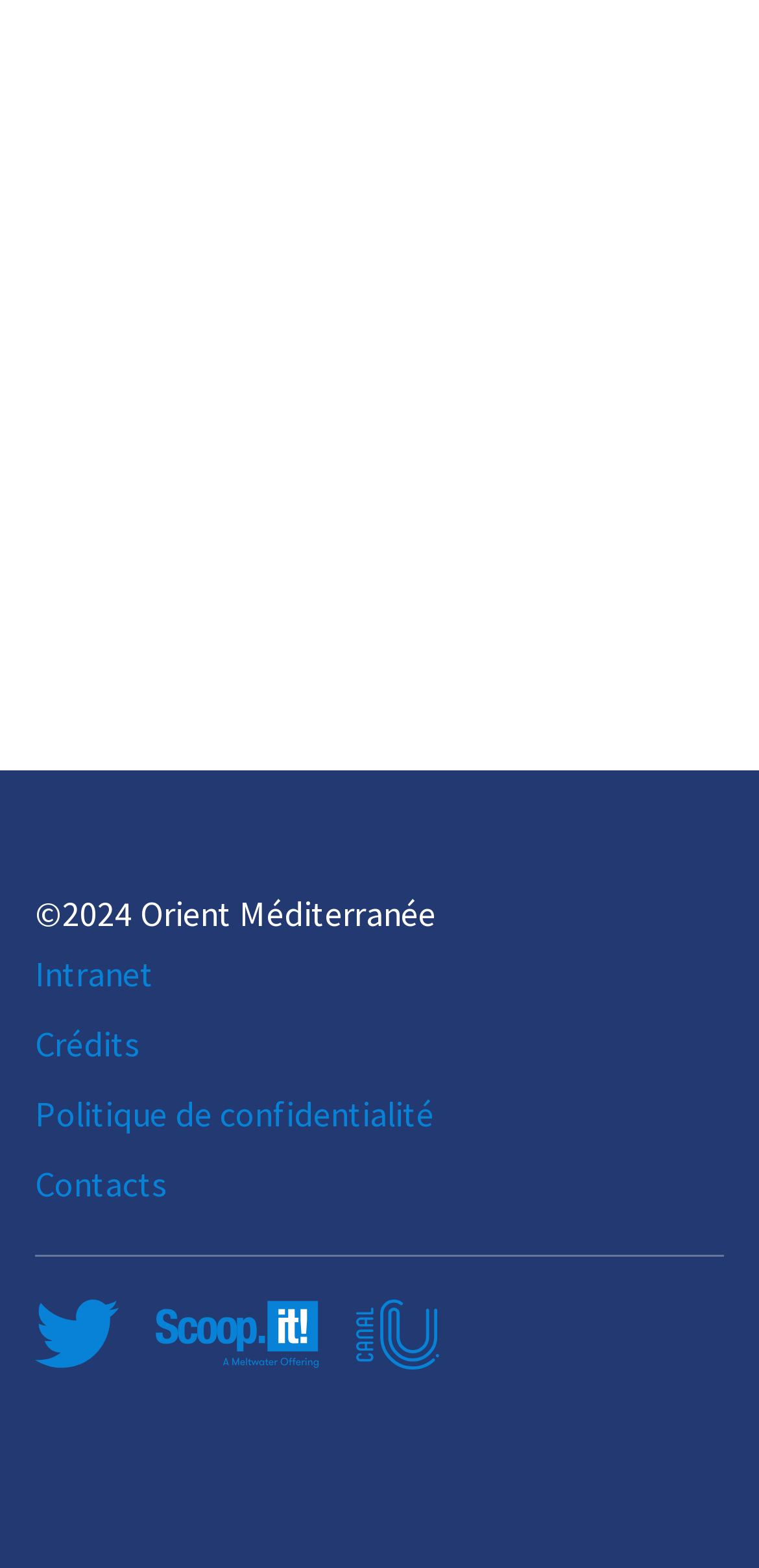Please respond to the question with a concise word or phrase:
How many links are there at the bottom of the webpage?

5